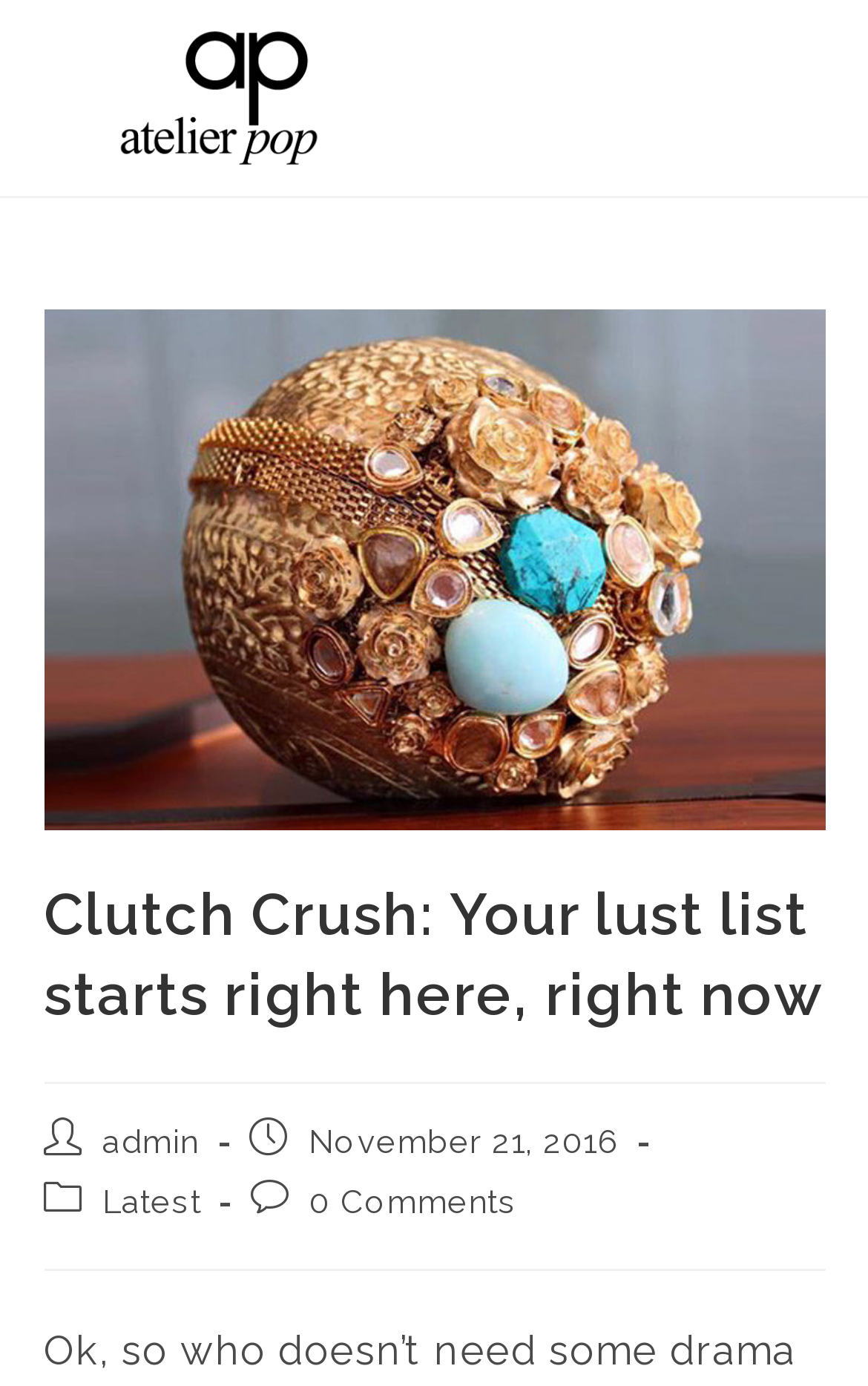Please provide a detailed answer to the question below by examining the image:
Who is the author of the article?

The author of the article is mentioned in the post author section, which is 'admin'.